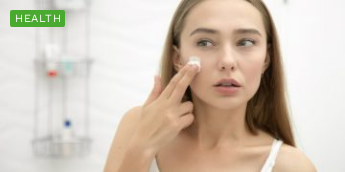What is in the background of the image?
Give a detailed and exhaustive answer to the question.

The background of the image features a shelf filled with various health and beauty products, suggesting a professional or home skincare setting, which reinforces the theme of skincare regimens for maintaining healthy skin.